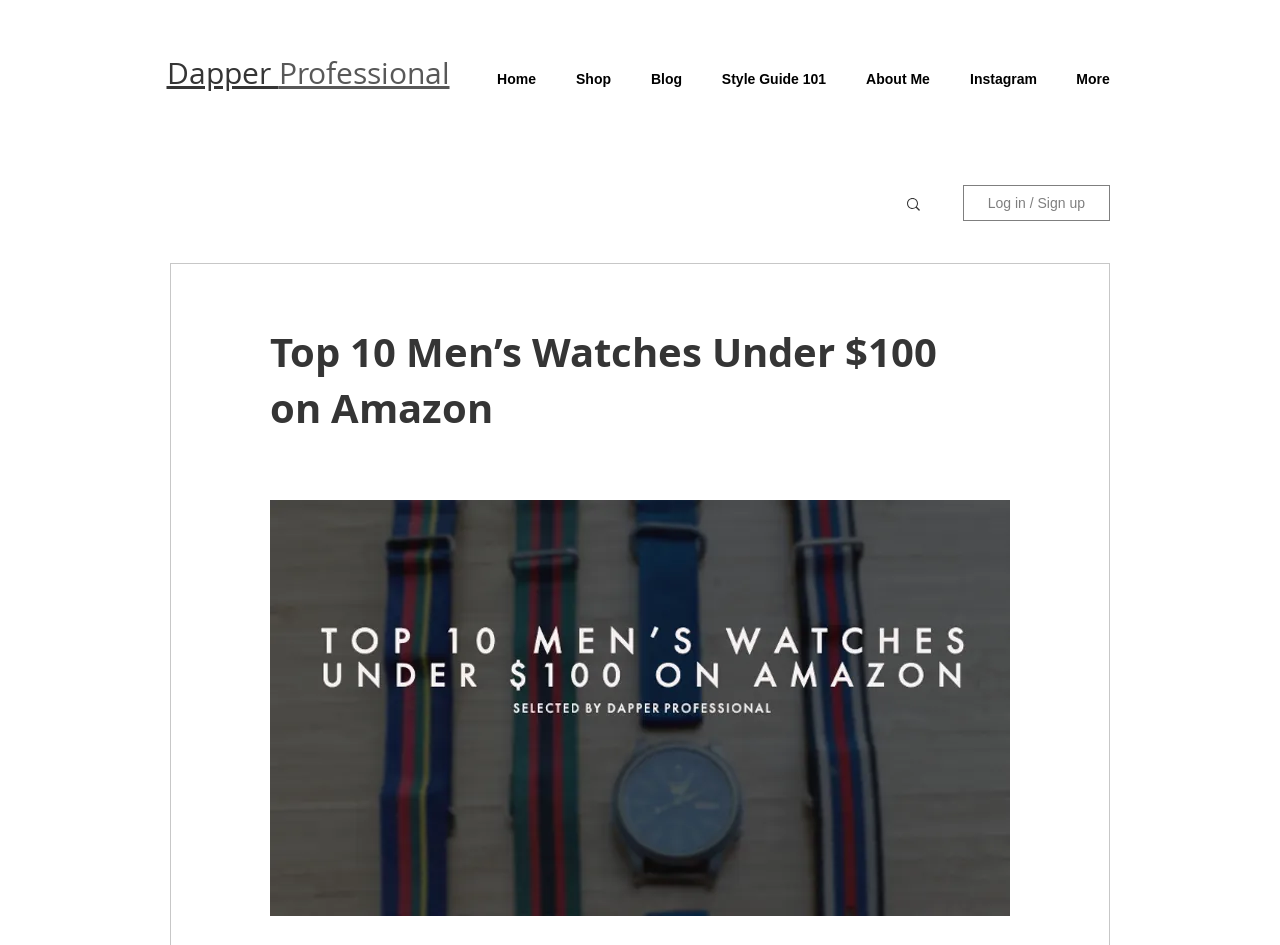Offer a comprehensive description of the webpage’s content and structure.

The webpage is about men's fashion, specifically showcasing a list of affordable and fashionable watches on Amazon for under $100. At the top, there is a heading "Dapper Professional" with a link to the same name. Below it, there is a navigation menu labeled "Site" with links to "Home", "Shop", "Blog", "Style Guide 101", "About Me", and "Instagram". 

To the right of the navigation menu, there is a "More" option and a "Search" button with a magnifying glass icon. Further to the right, there is a "Log in / Sign up" button. 

The main content of the webpage is a heading "Top 10 Men’s Watches Under $100 on Amazon" with a large button below it, containing an image with the same title. This button takes up most of the page's vertical space.